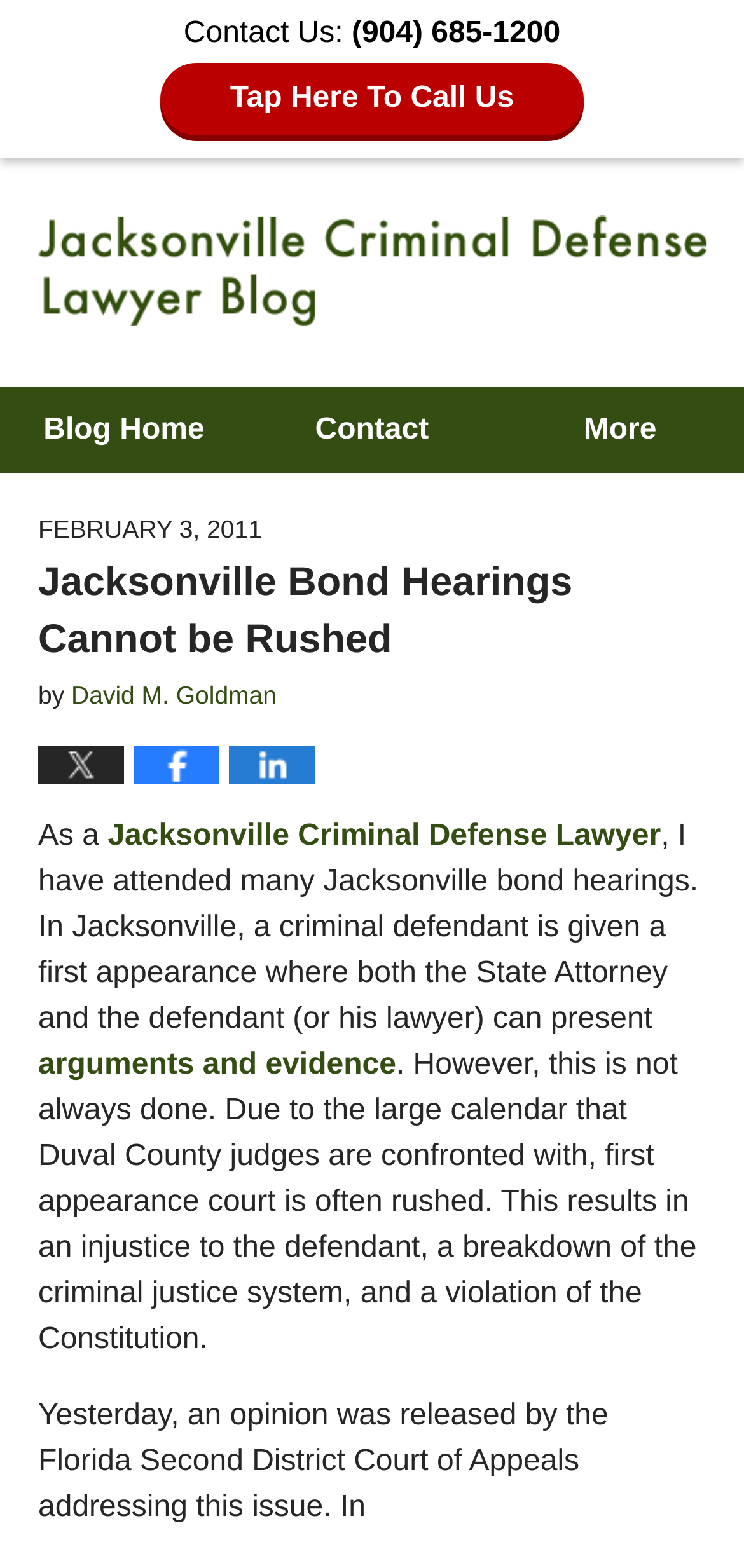Identify the first-level heading on the webpage and generate its text content.

Jacksonville Bond Hearings Cannot be Rushed